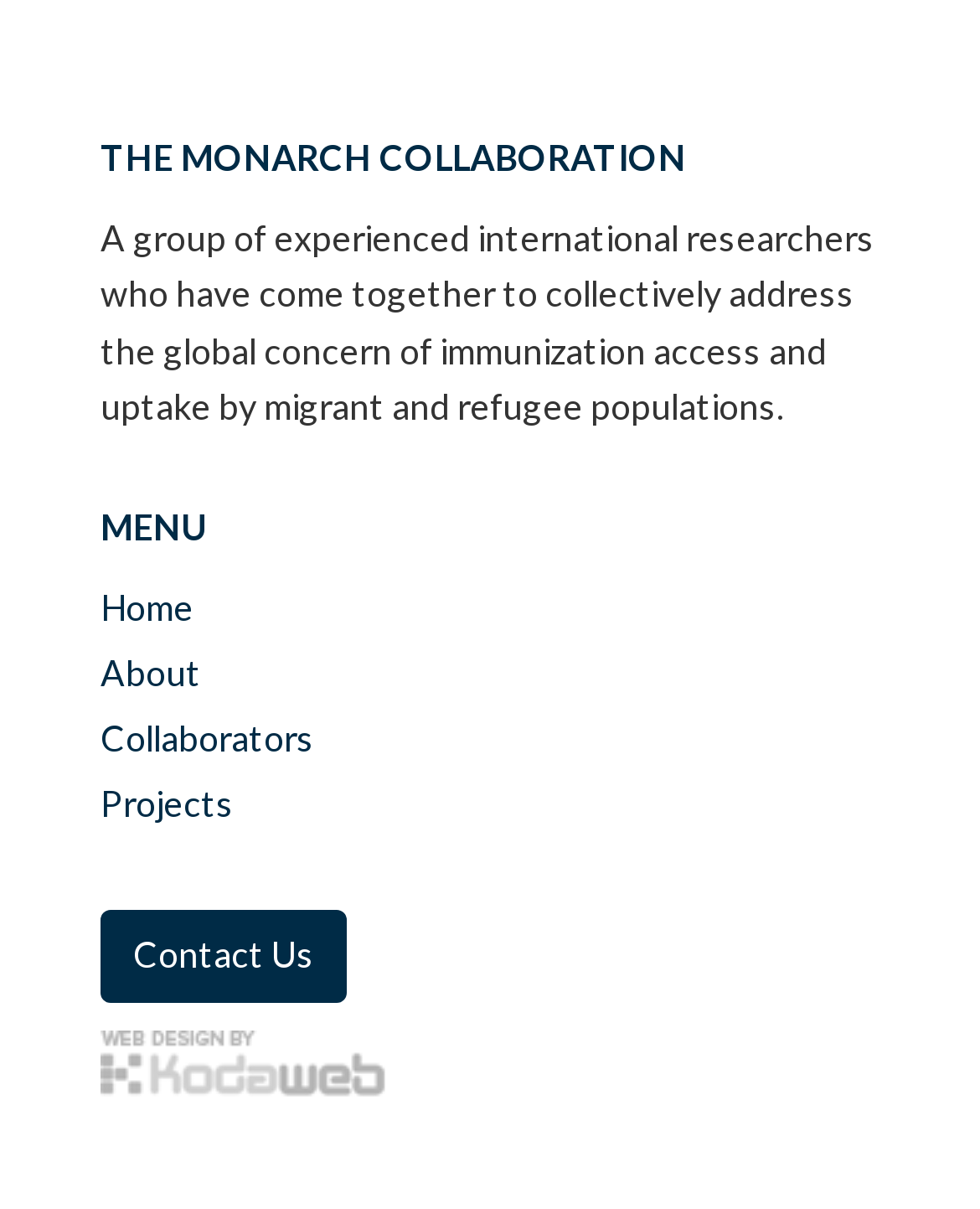How many menu items are available?
Based on the screenshot, respond with a single word or phrase.

5